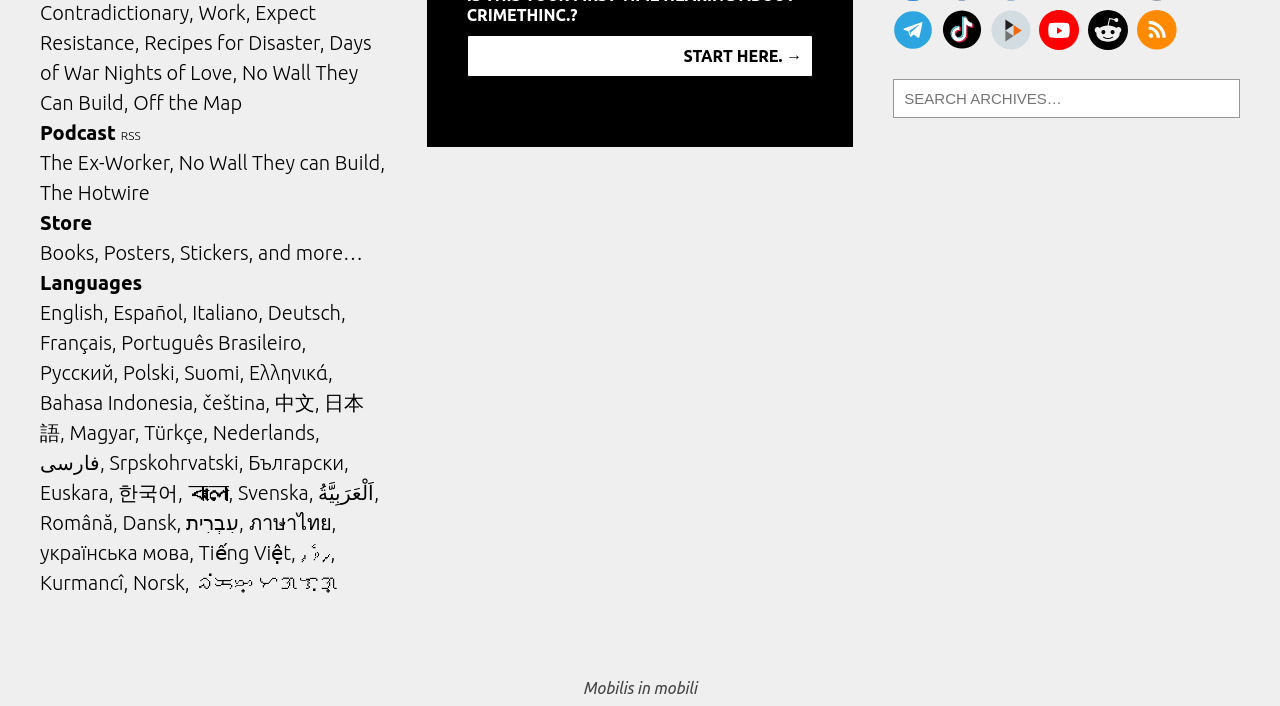Based on the element description English, identify the bounding box coordinates for the UI element. The coordinates should be in the format (top-left x, top-left y, bottom-right x, bottom-right y) and within the 0 to 1 range.

[0.031, 0.427, 0.085, 0.459]